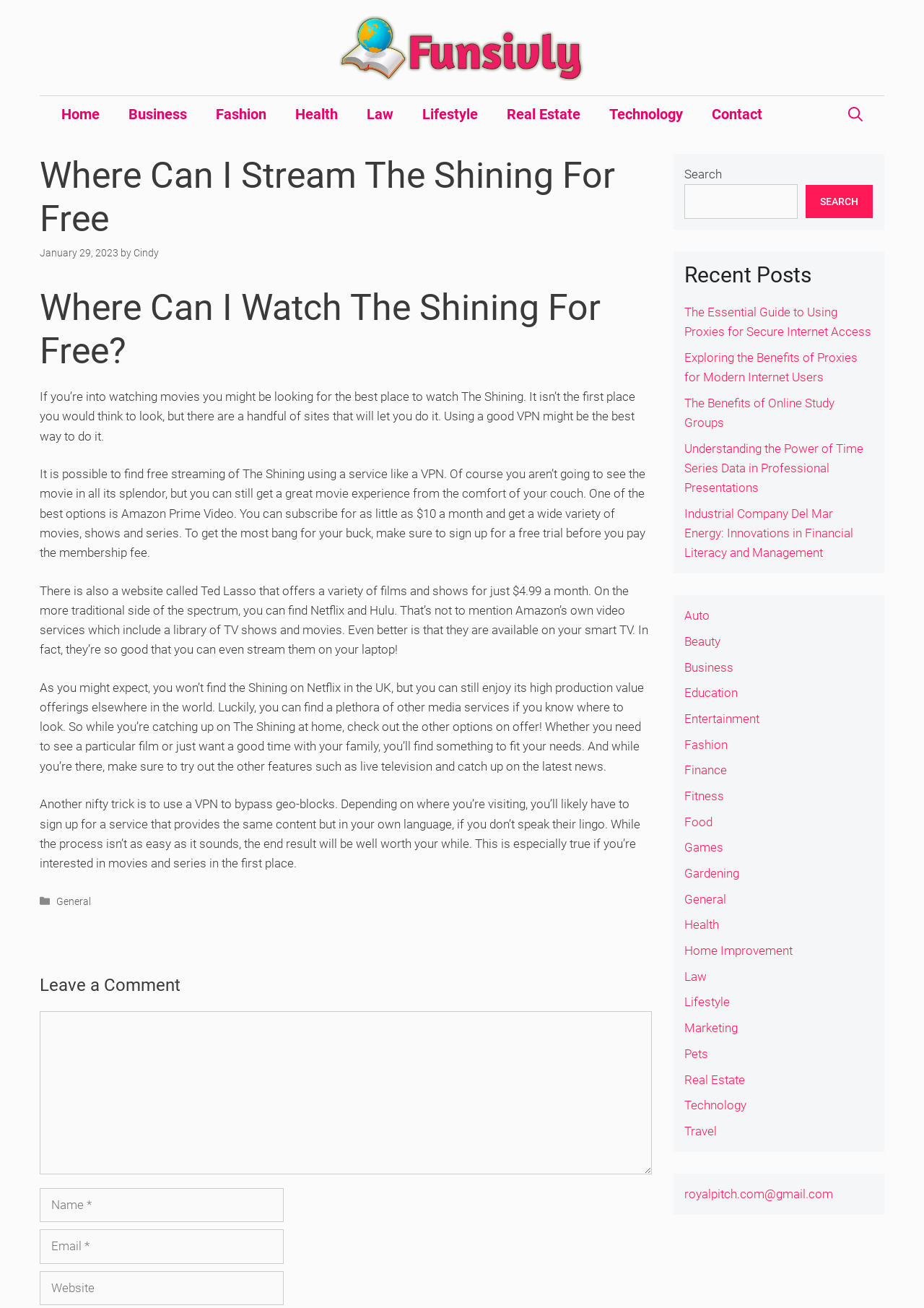Please answer the following question using a single word or phrase: How many links are in the 'Recent Posts' section?

5